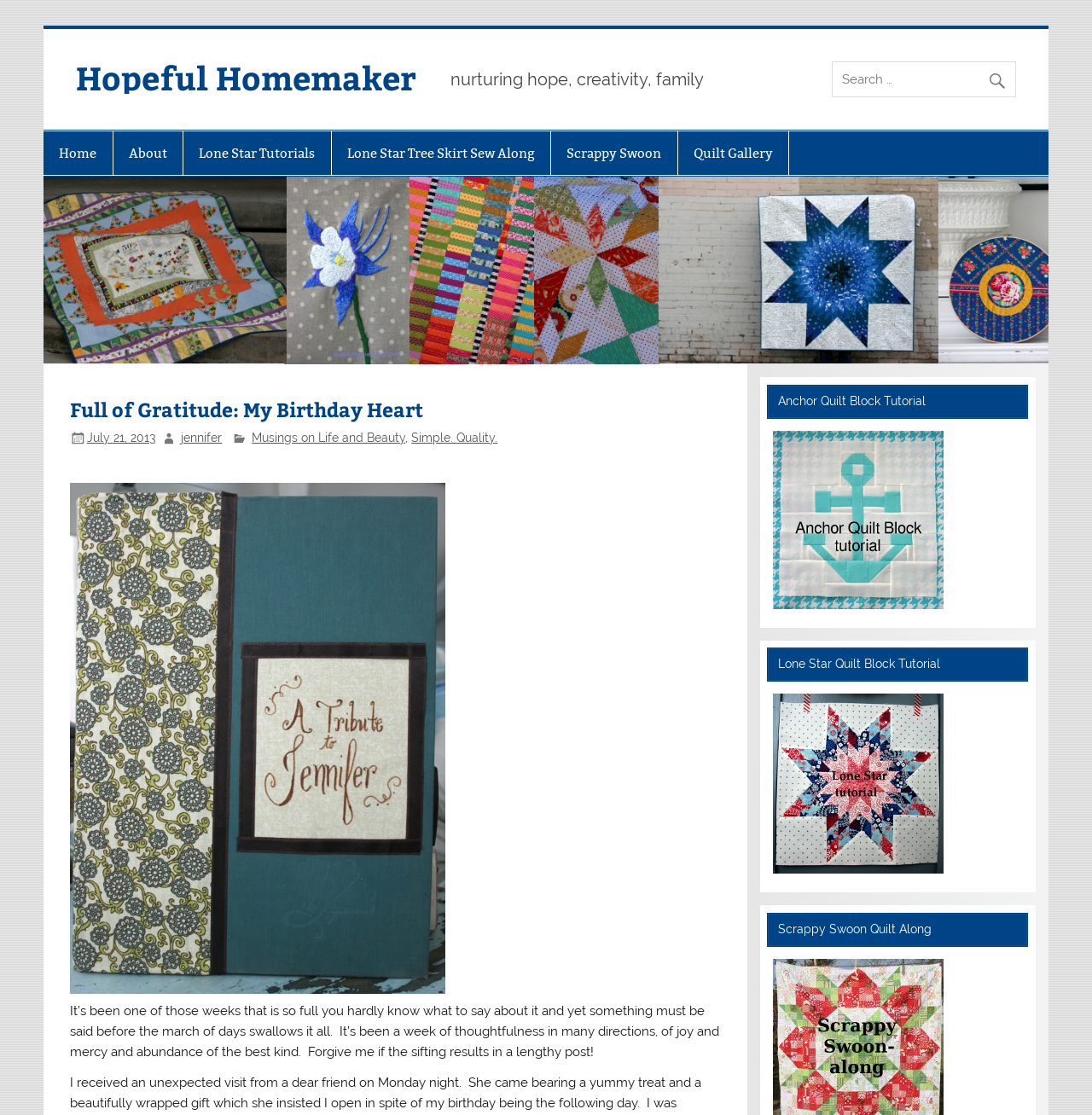Predict the bounding box of the UI element that fits this description: "Quilt Gallery".

[0.621, 0.118, 0.722, 0.157]